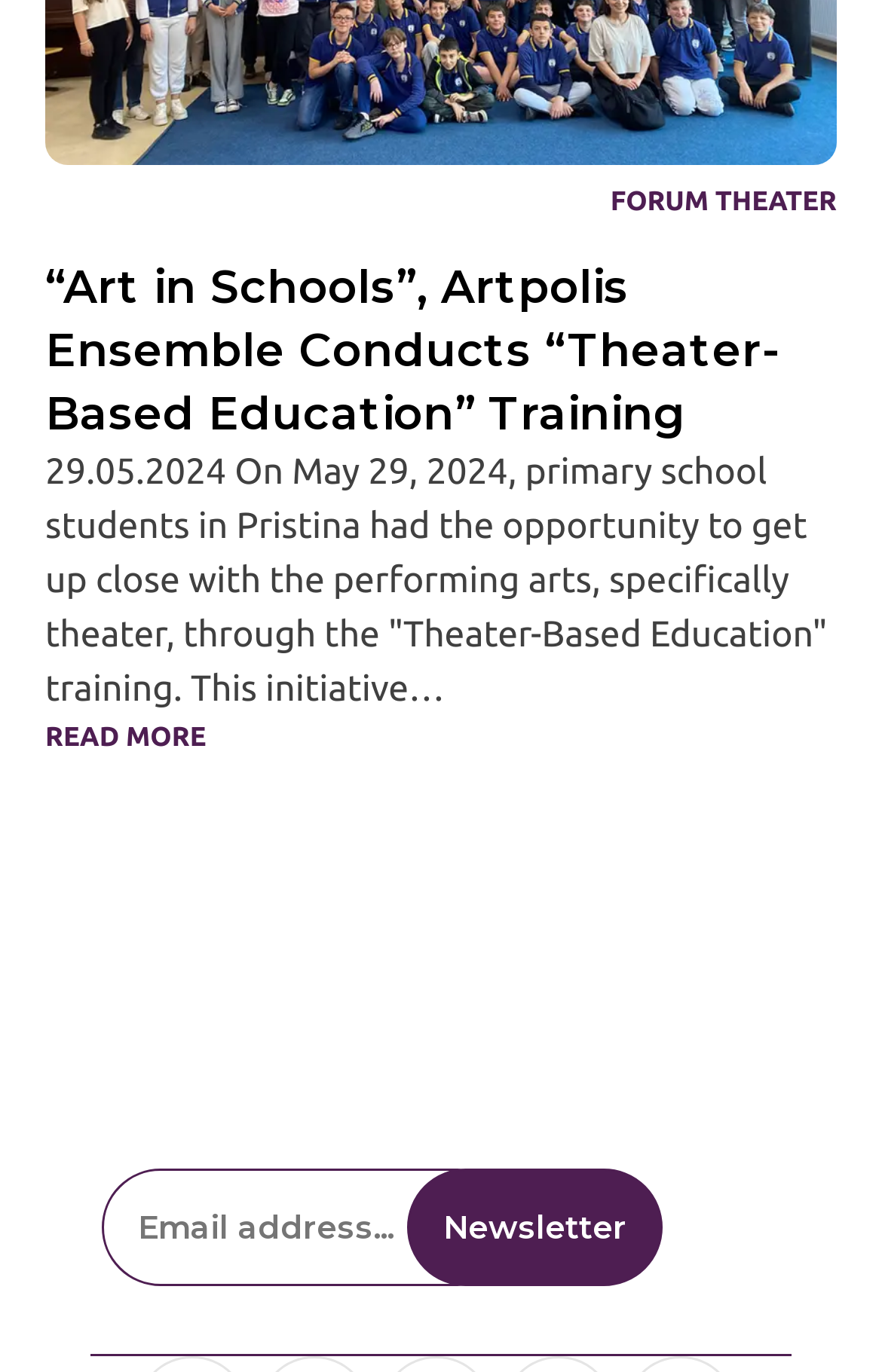Provide the bounding box coordinates of the HTML element described by the text: "Terms and Conditions". The coordinates should be in the format [left, top, right, bottom] with values between 0 and 1.

None